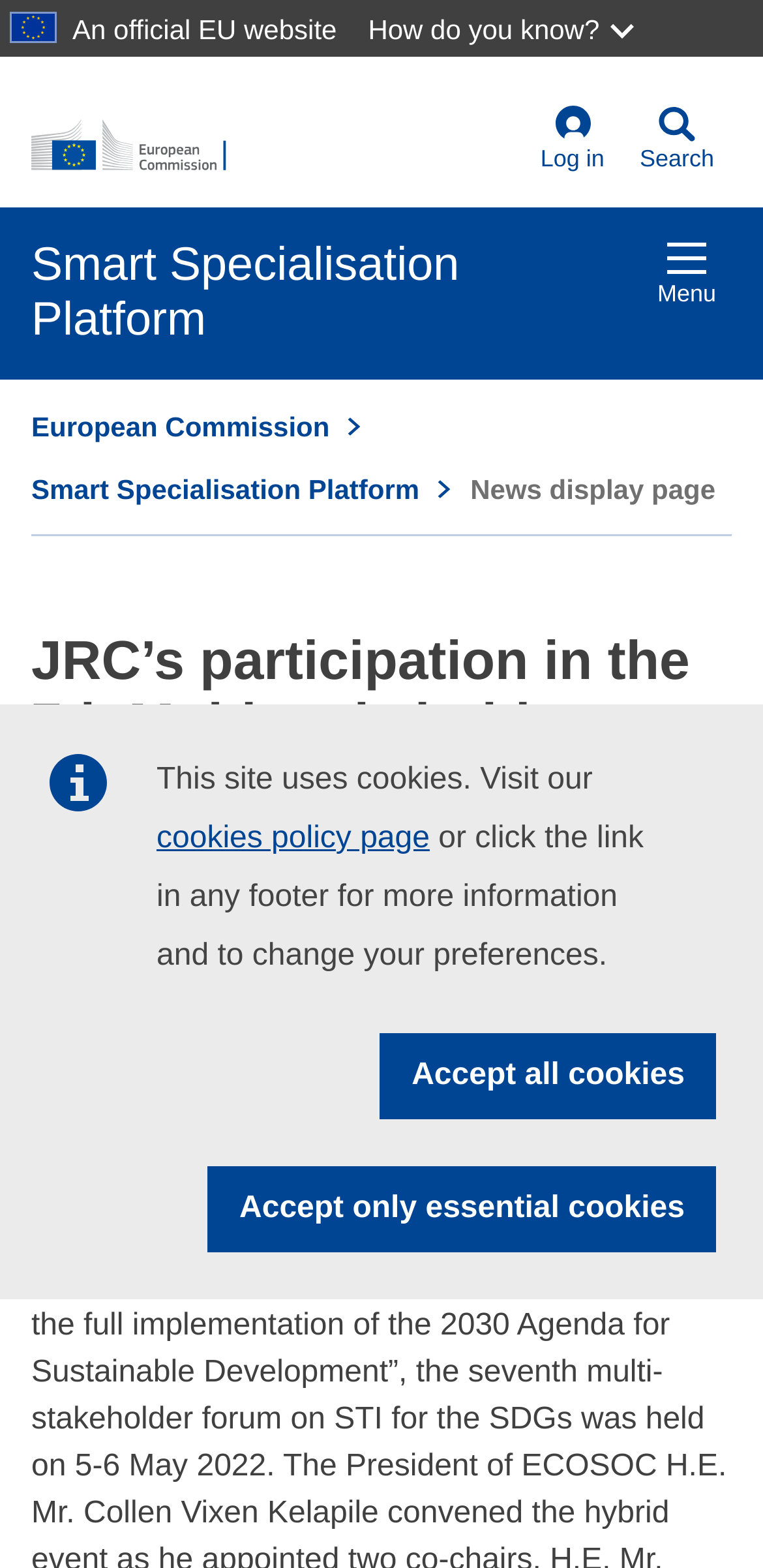Locate the bounding box coordinates of the item that should be clicked to fulfill the instruction: "Click the European Commission link".

[0.041, 0.076, 0.685, 0.111]